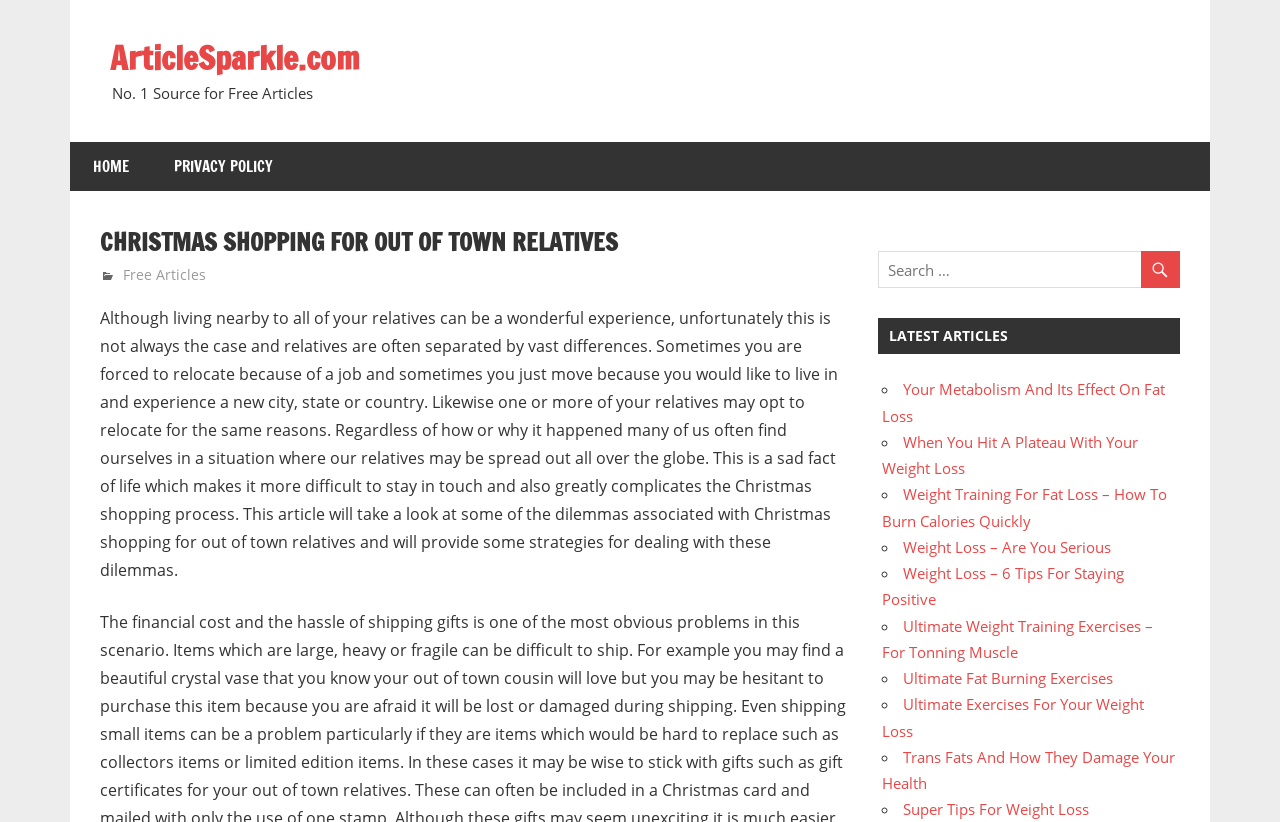Give a detailed explanation of the elements present on the webpage.

The webpage is about Christmas shopping for out of town relatives, with the main article title "CHRISTMAS SHOPPING FOR OUT OF TOWN RELATIVES" prominently displayed. At the top left, there is a link to the website's homepage, "HOME", and a link to the "PRIVACY POLICY" next to it. Below these links, there is a header section with the website's name, "ArticleSparkle.com", and a tagline "No. 1 Source for Free Articles".

The main article is divided into two sections. The first section discusses the challenges of Christmas shopping for relatives who live far away, and how this can be complicated by relocation due to job or personal reasons. The second section provides strategies for dealing with these challenges.

On the right side of the page, there is a search bar with a magnifying glass icon. Below the search bar, there is a heading "LATEST ARTICLES" followed by a list of article links, each preceded by a bullet point. The article titles include topics such as metabolism, weight loss, and fat burning exercises.

At the top right of the page, there is a link to the website's main page, "ArticleSparkle.com", and a link to an article with a date "April 30, 2010". There are also links to the author's profile, "gvtadmin", and a category "Free Articles".